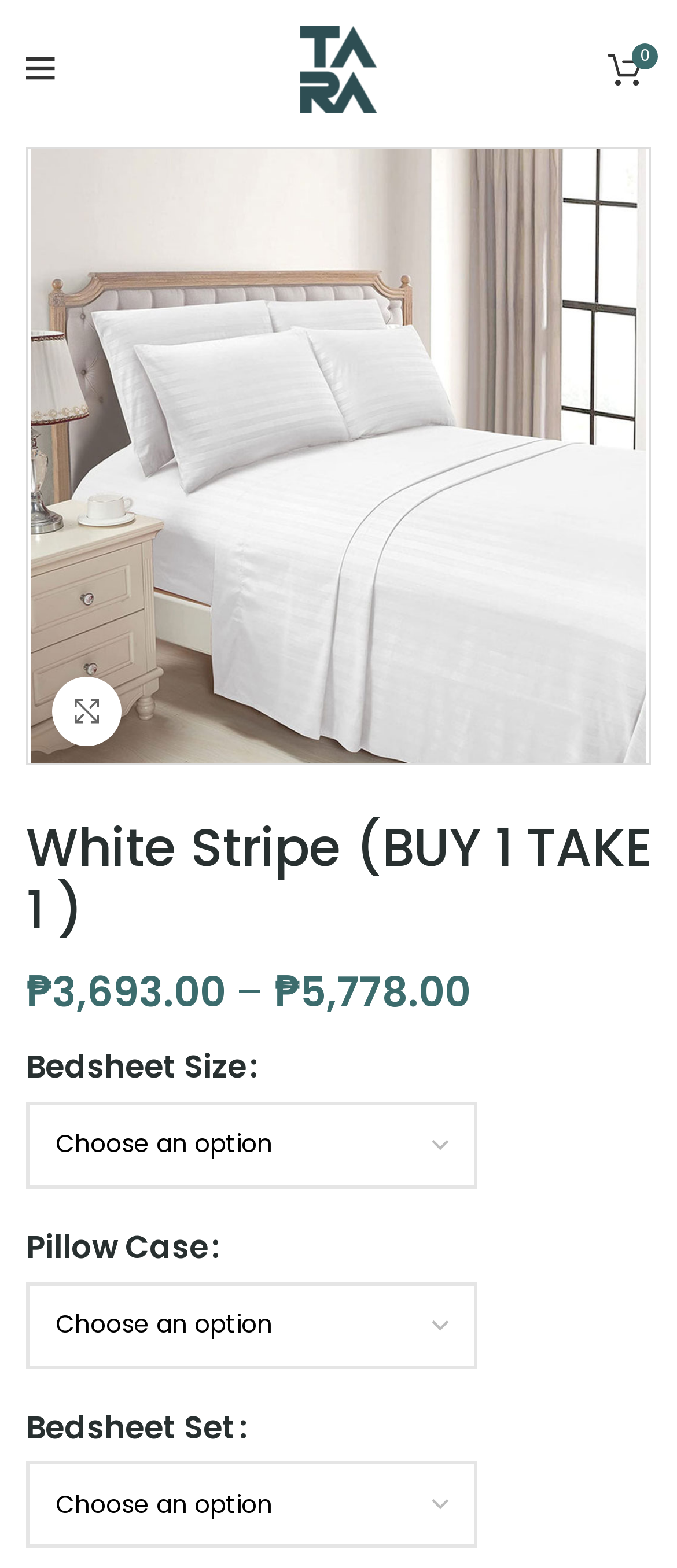Can you find the bounding box coordinates for the UI element given this description: "title="White-Stripe-(BUY-1-TAKE-1-)""? Provide the coordinates as four float numbers between 0 and 1: [left, top, right, bottom].

[0.046, 0.275, 0.954, 0.303]